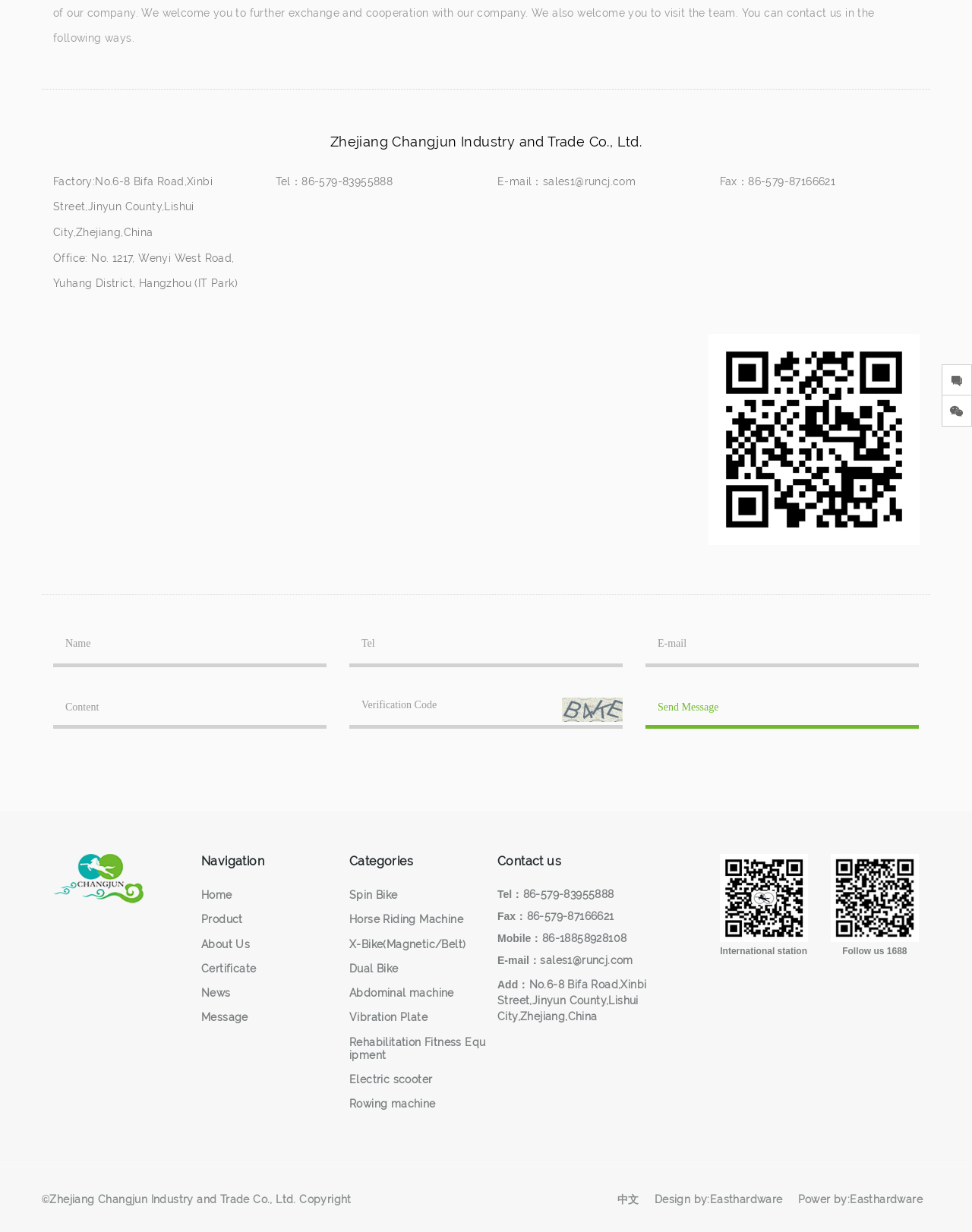Using the description: "Electric scooter", identify the bounding box of the corresponding UI element in the screenshot.

[0.359, 0.871, 0.445, 0.882]